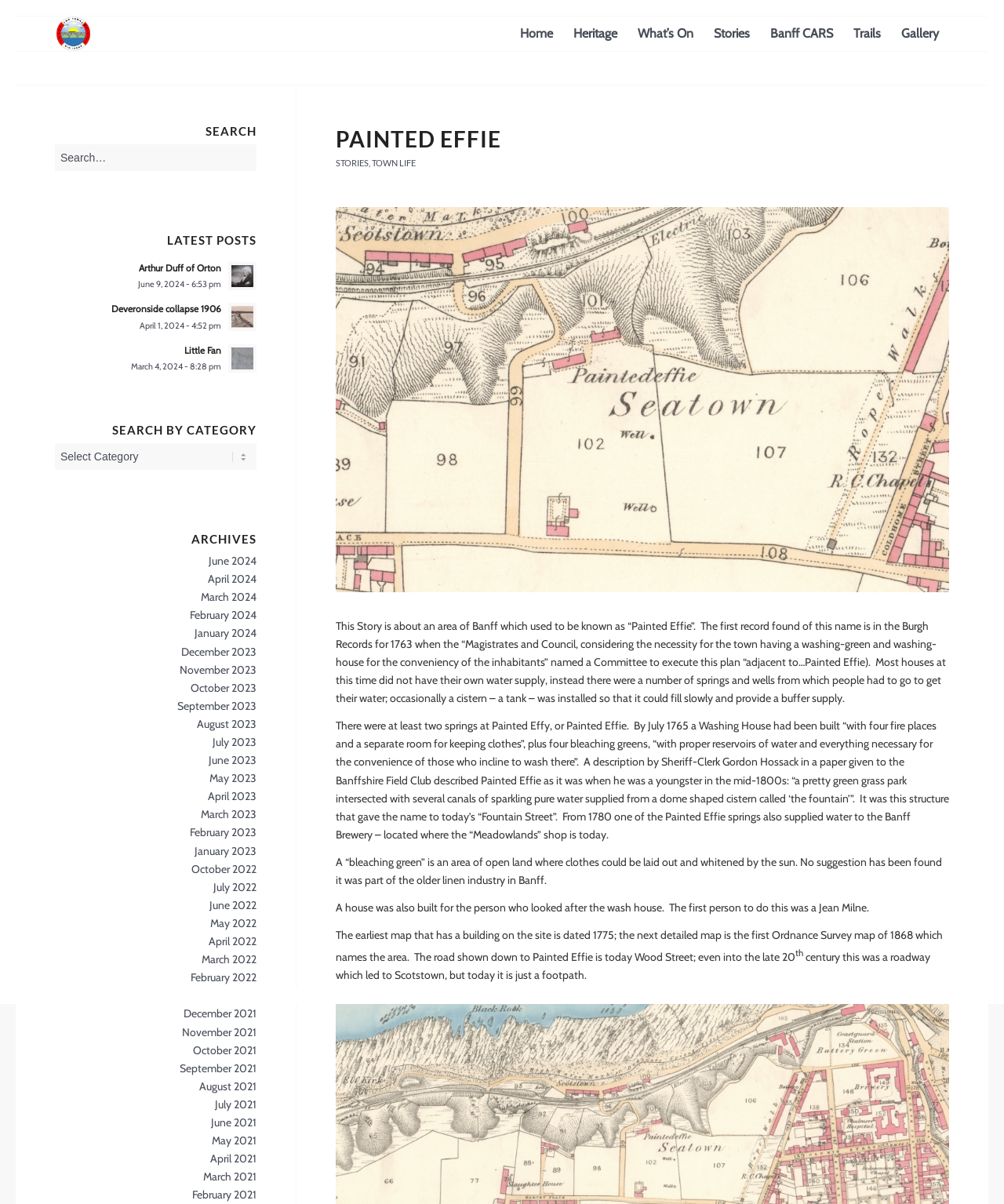Determine the coordinates of the bounding box that should be clicked to complete the instruction: "Click on 'Home'". The coordinates should be represented by four float numbers between 0 and 1: [left, top, right, bottom].

[0.508, 0.014, 0.561, 0.04]